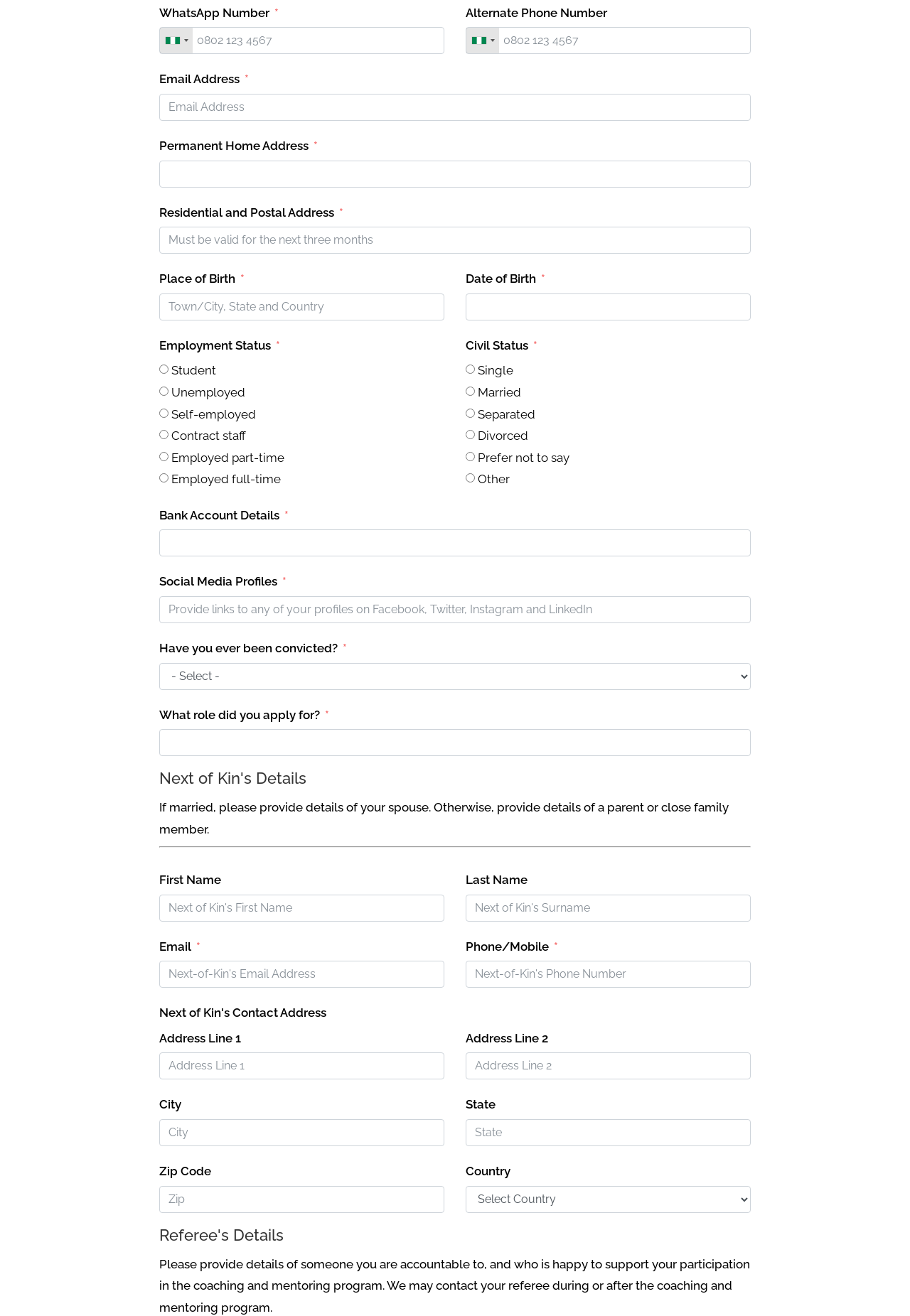Extract the bounding box coordinates of the UI element described by: "name="input_text"". The coordinates should include four float numbers ranging from 0 to 1, e.g., [left, top, right, bottom].

[0.175, 0.554, 0.825, 0.575]